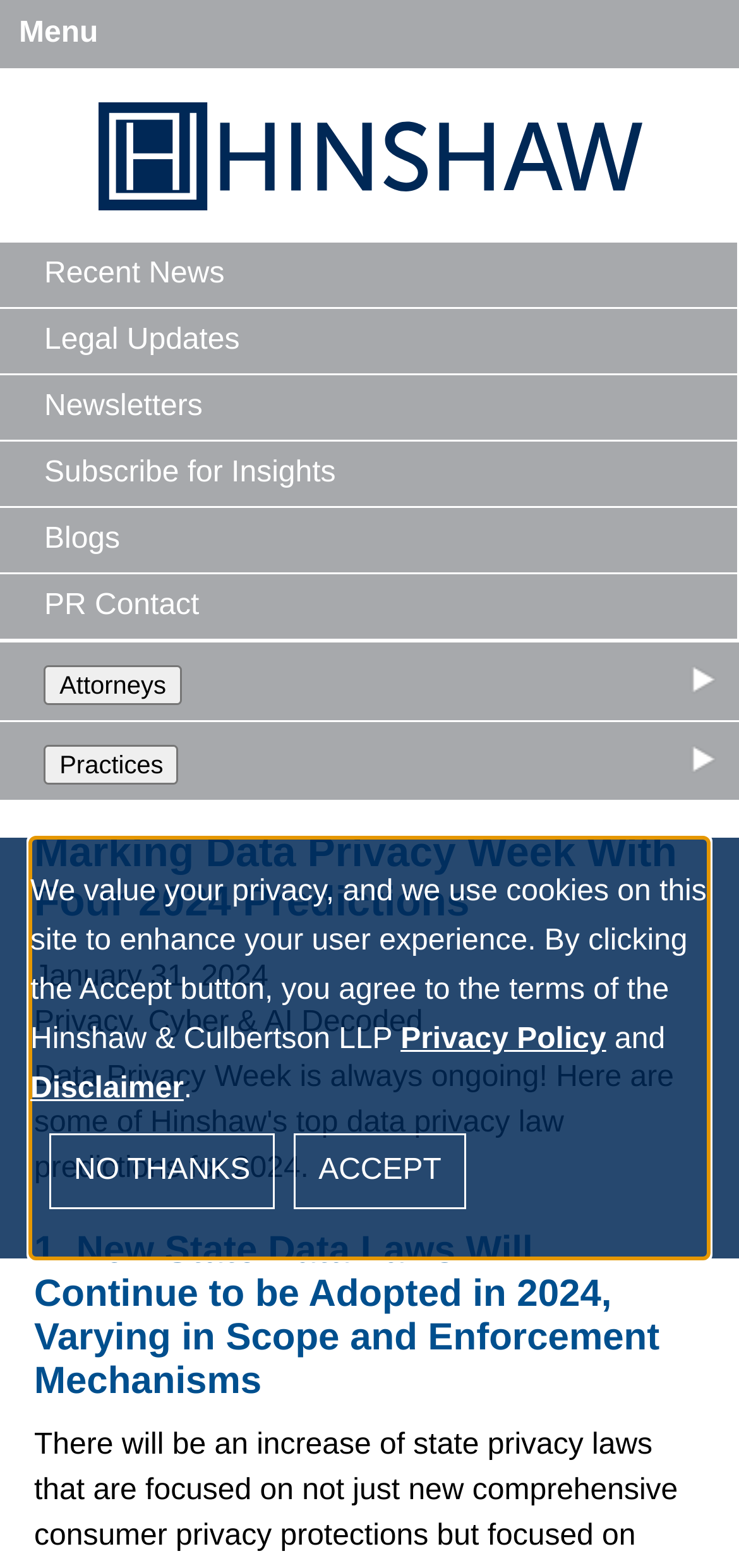Provide the bounding box coordinates of the section that needs to be clicked to accomplish the following instruction: "Open the Menu."

[0.026, 0.007, 0.133, 0.036]